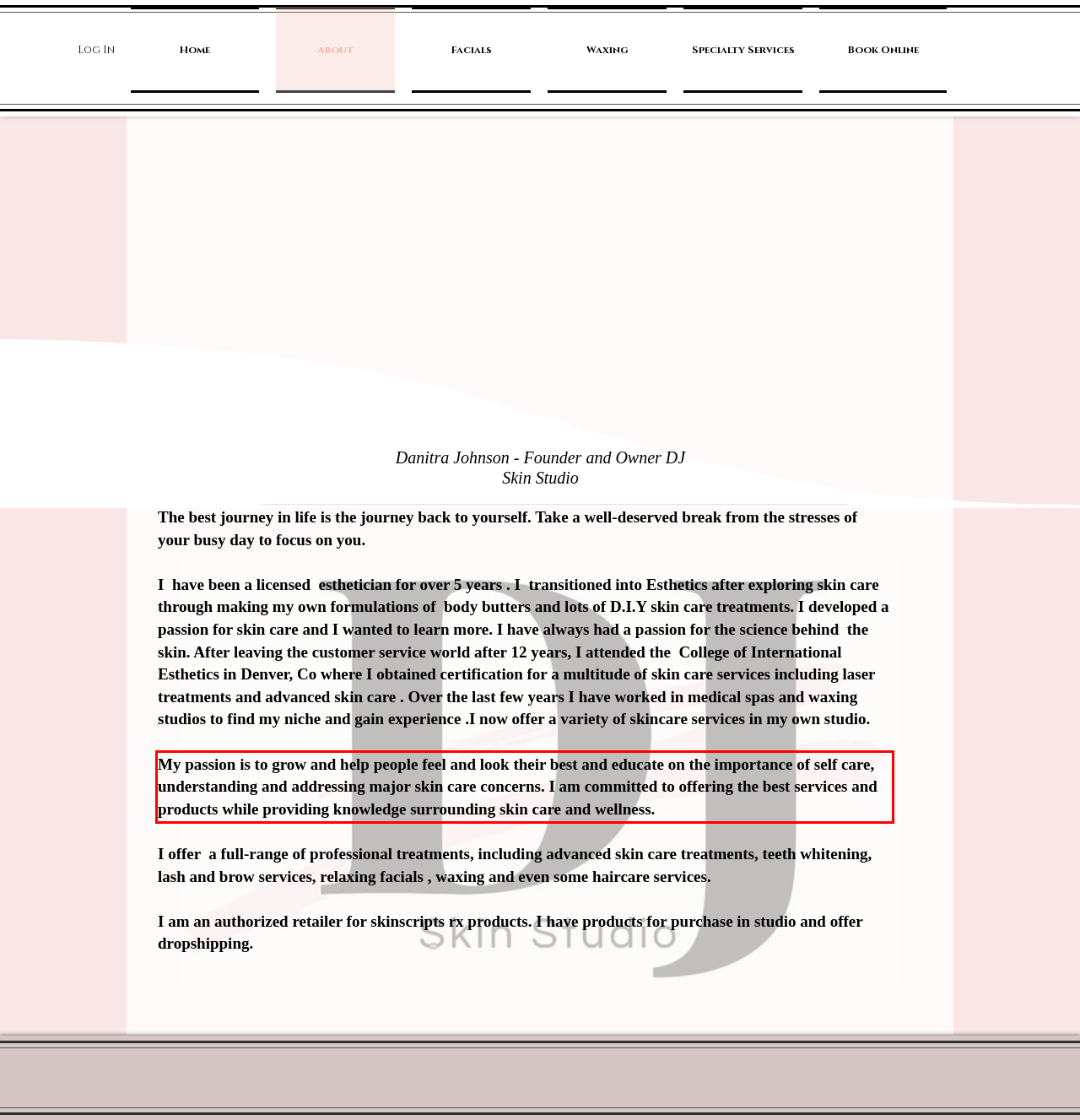Review the webpage screenshot provided, and perform OCR to extract the text from the red bounding box.

My passion is to grow and help people feel and look their best and educate on the importance of self care, understanding and addressing major skin care concerns. I am committed to offering the best services and products while providing knowledge surrounding skin care and wellness.